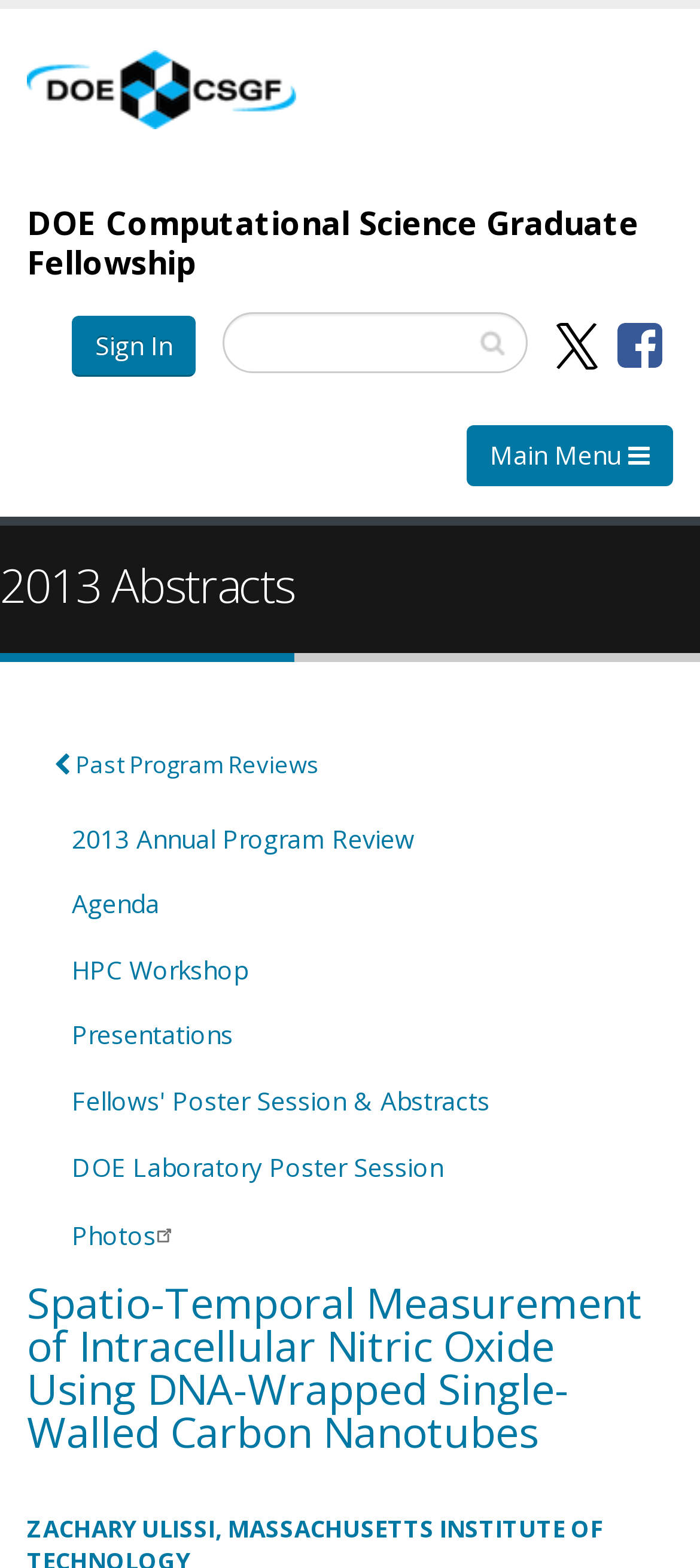What is the purpose of the search box?
Please ensure your answer is as detailed and informative as possible.

The search box is located in the top-right corner of the webpage, and it is likely used to search for abstracts related to the DOE Computational Science Graduate Fellowship.